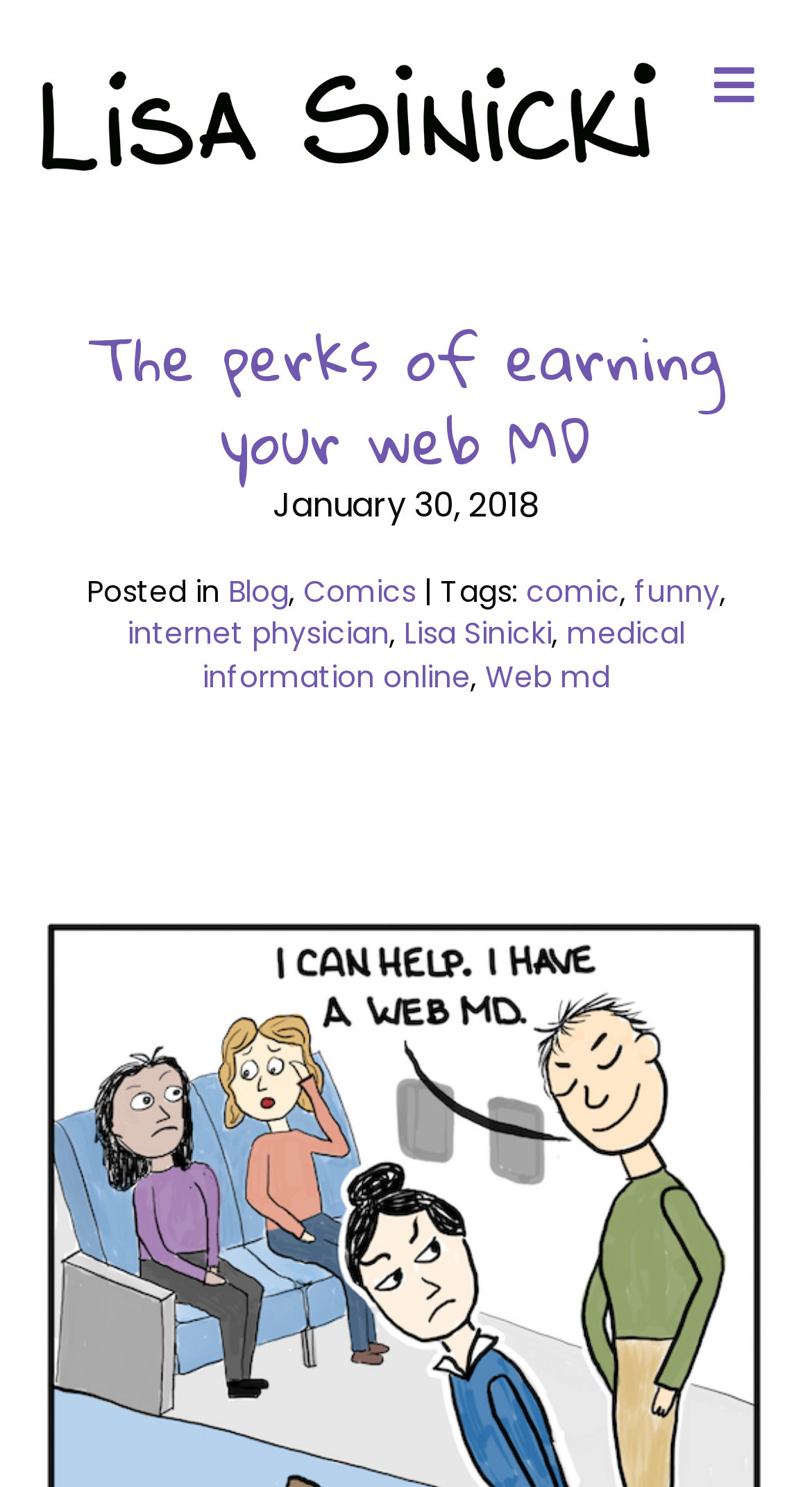Find the bounding box of the web element that fits this description: "medical information online".

[0.249, 0.412, 0.844, 0.469]